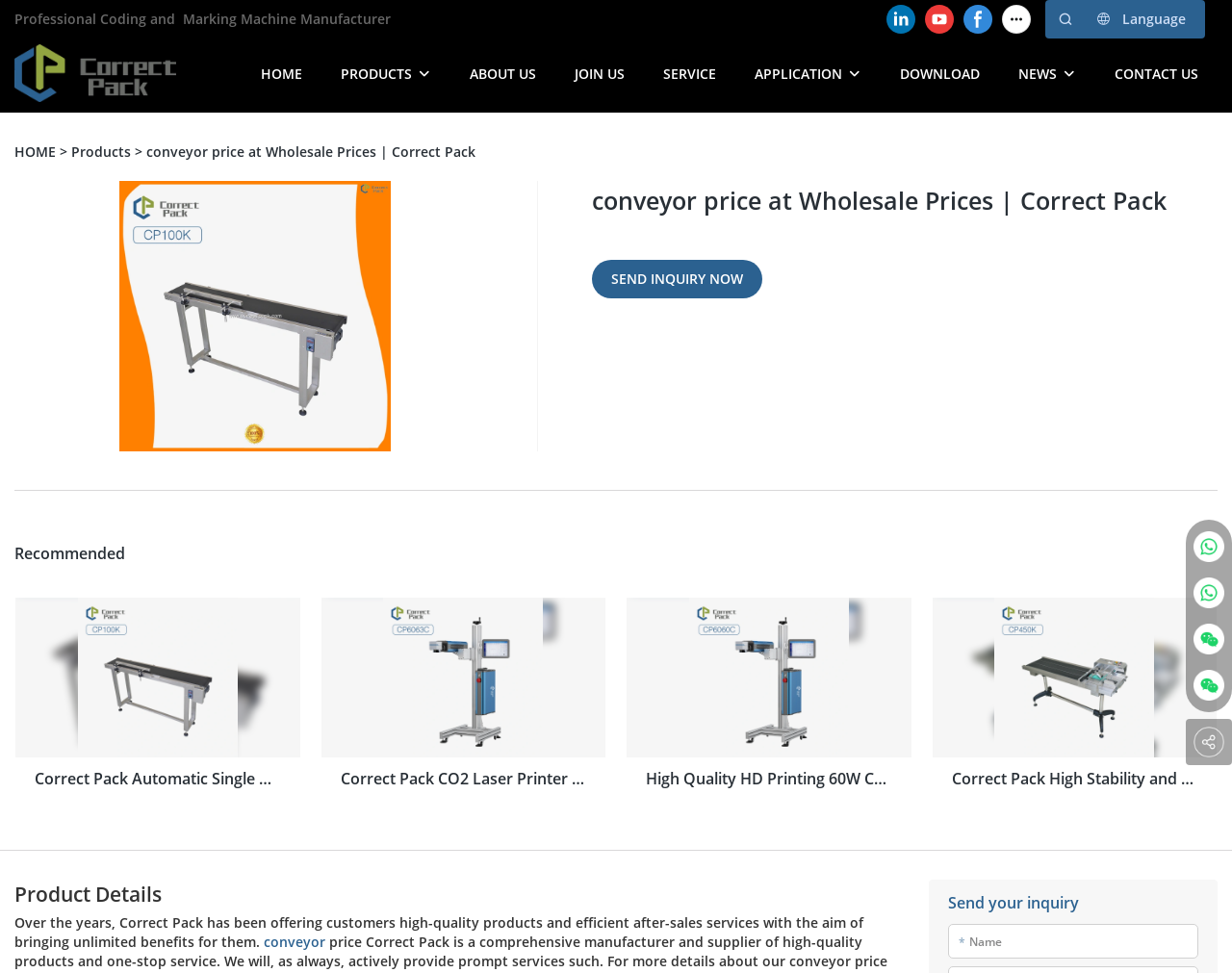Could you highlight the region that needs to be clicked to execute the instruction: "Contact Laura Powers Jewelry"?

None